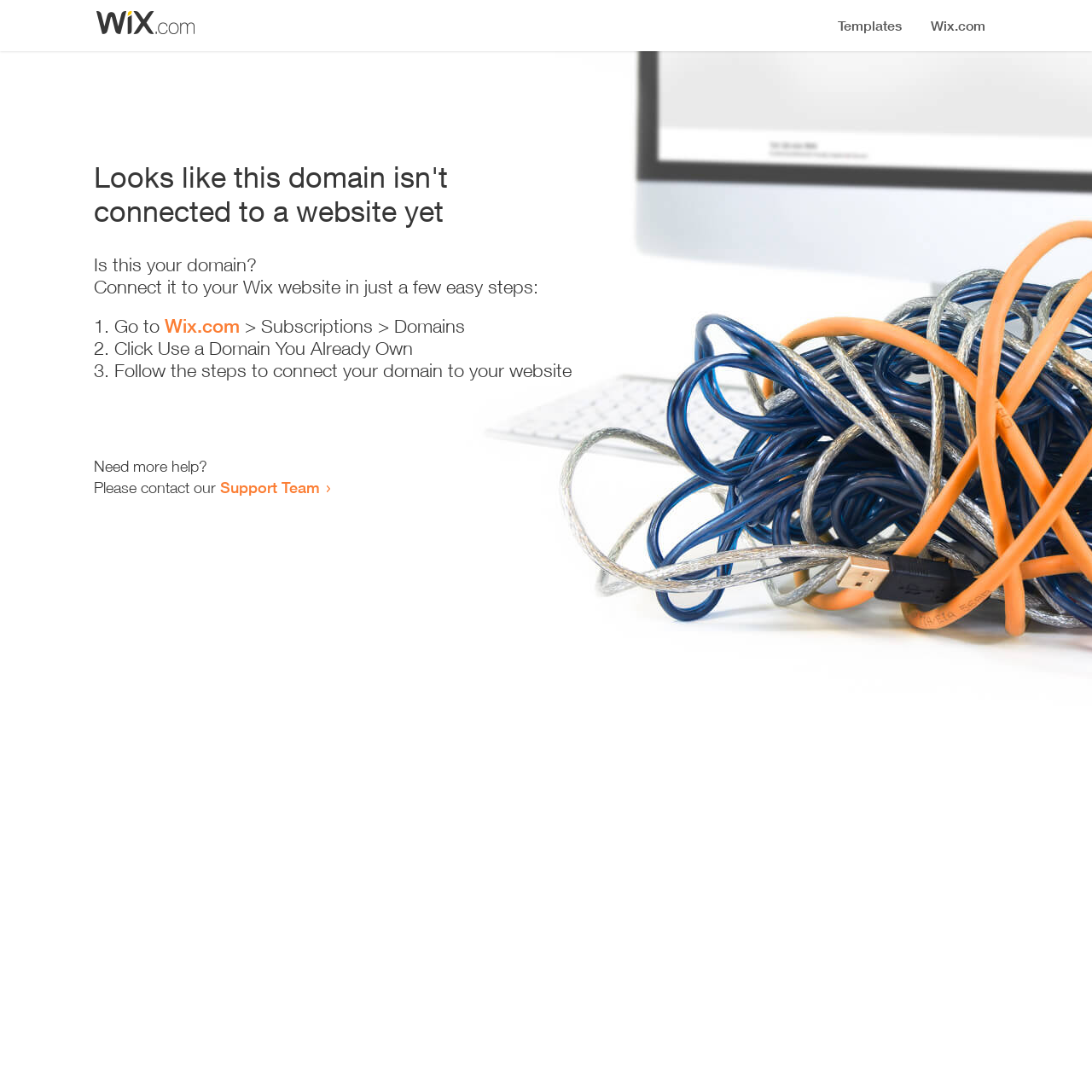Locate the bounding box coordinates of the UI element described by: "Triangle, given 3 sides (sss)". Provide the coordinates as four float numbers between 0 and 1, formatted as [left, top, right, bottom].

None